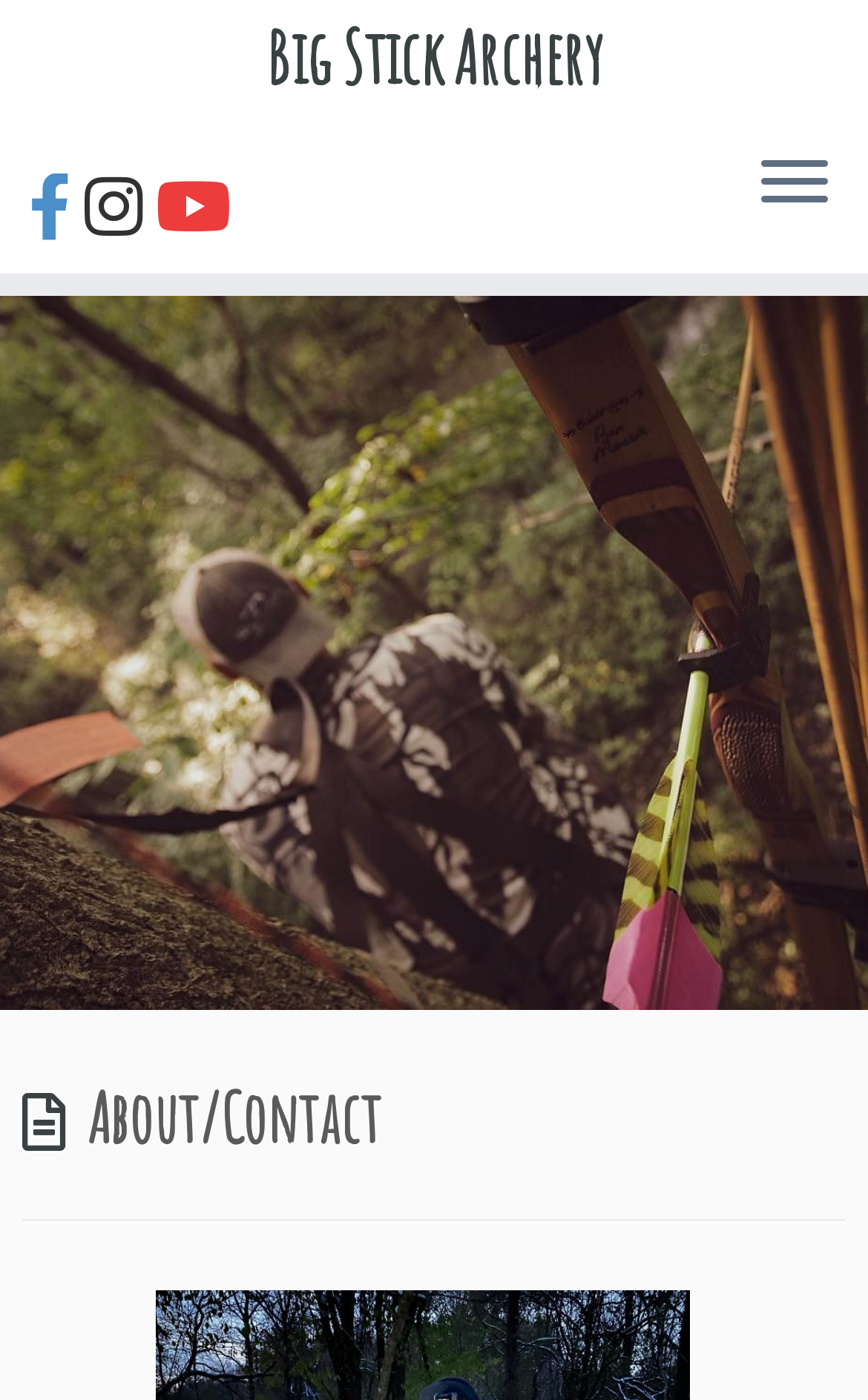Generate the main heading text from the webpage.

Big Stick Archery